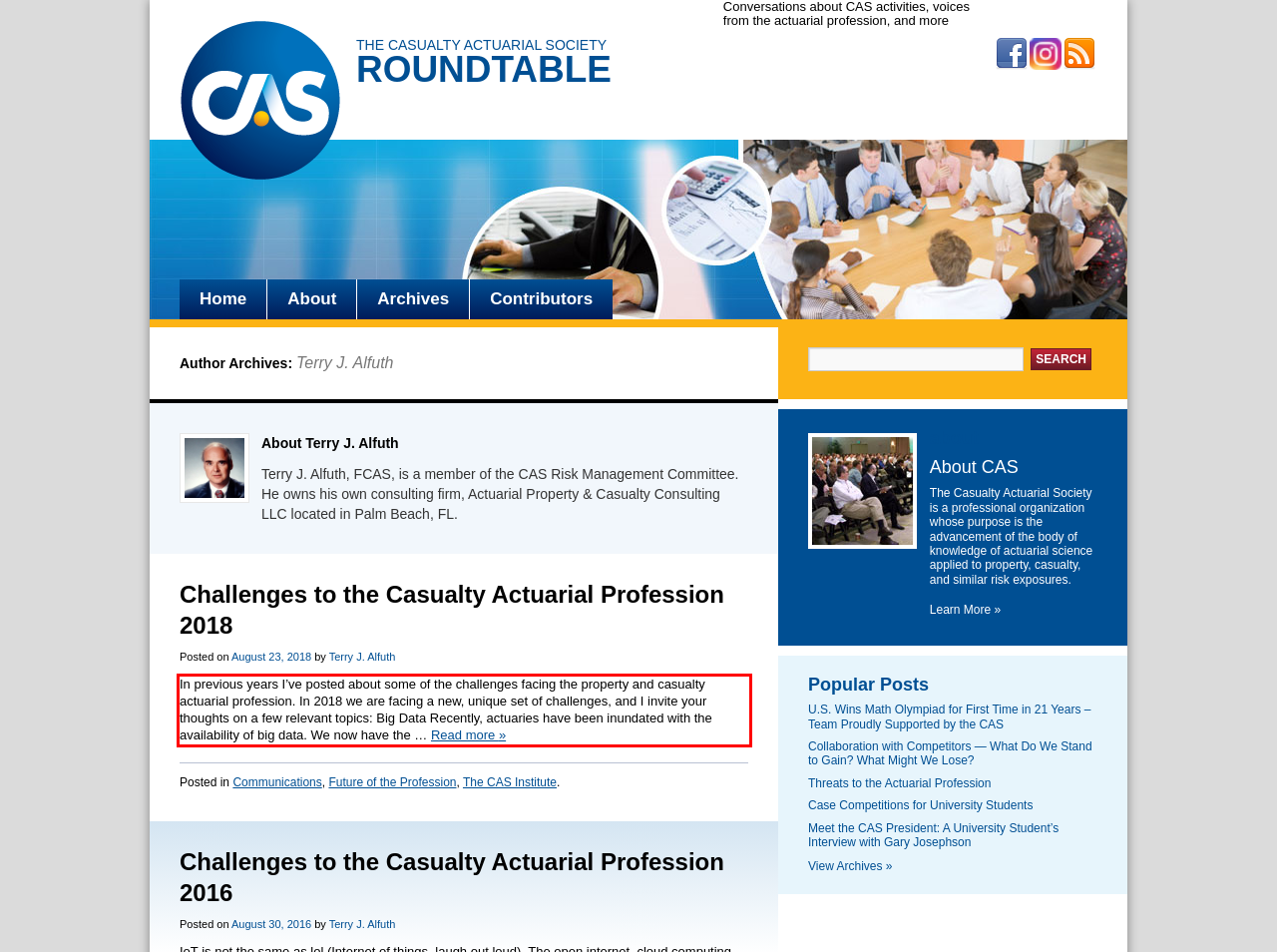Inspect the webpage screenshot that has a red bounding box and use OCR technology to read and display the text inside the red bounding box.

In previous years I’ve posted about some of the challenges facing the property and casualty actuarial profession. In 2018 we are facing a new, unique set of challenges, and I invite your thoughts on a few relevant topics: Big Data Recently, actuaries have been inundated with the availability of big data. We now have the … Read more »